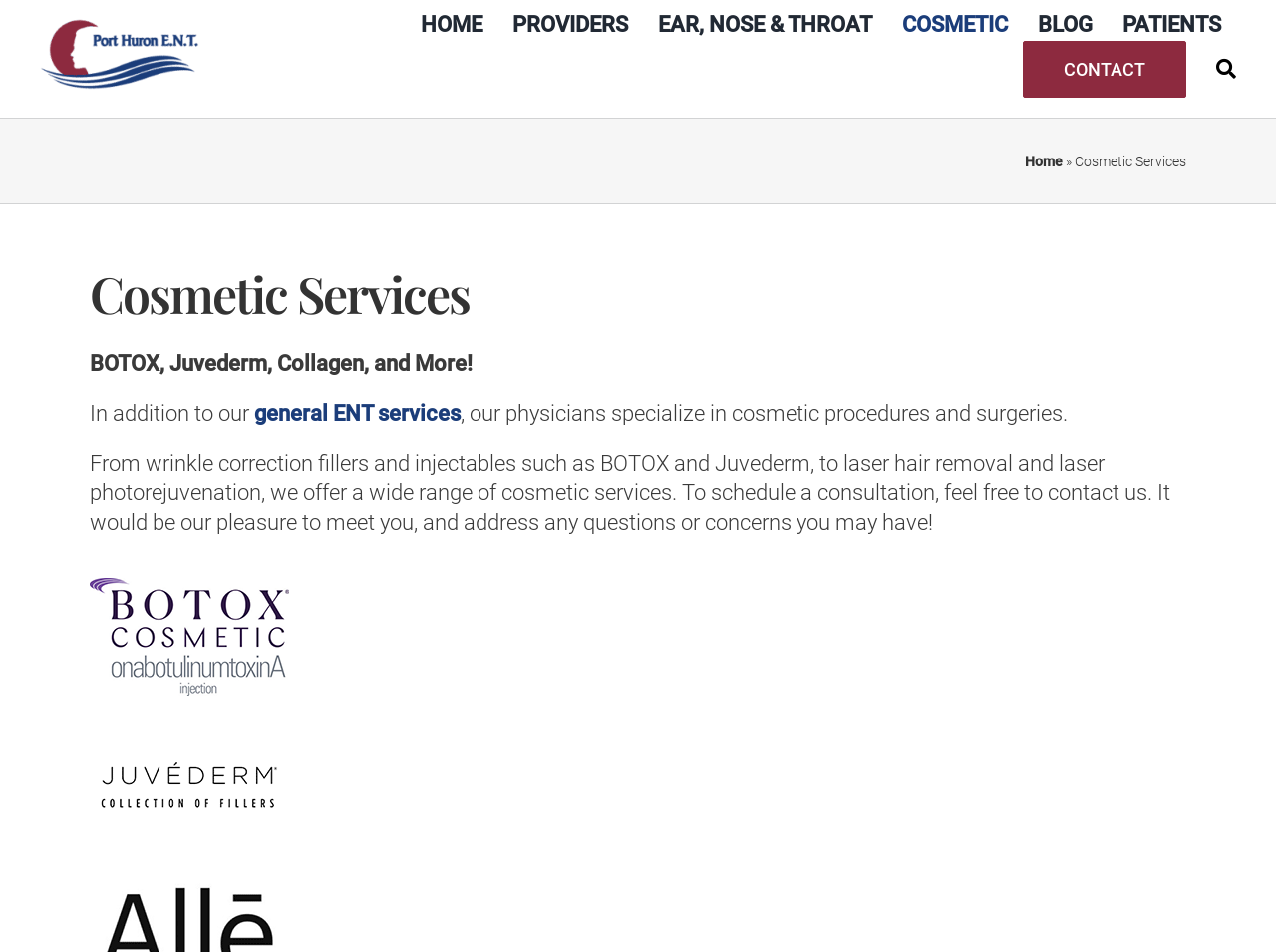Find and specify the bounding box coordinates that correspond to the clickable region for the instruction: "Click the general ENT services link".

[0.199, 0.421, 0.361, 0.447]